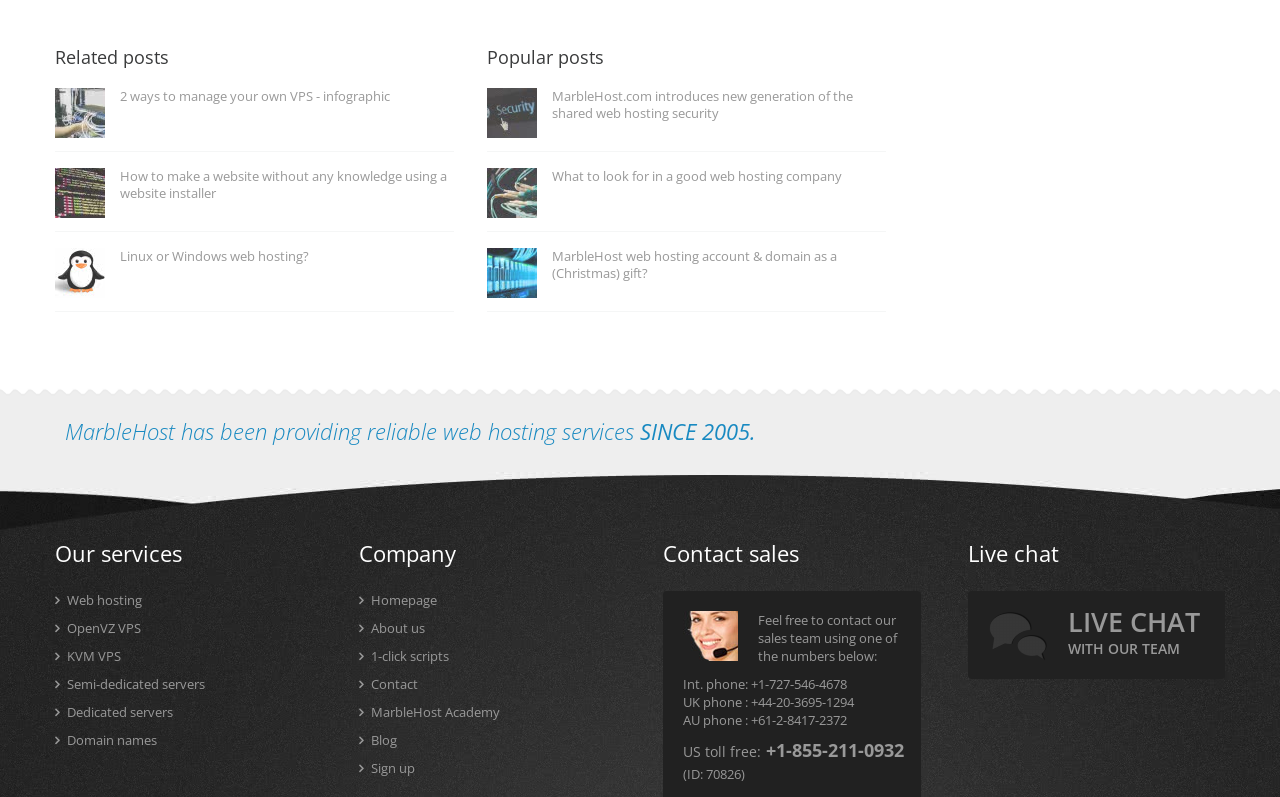What is the topic of the 'Popular posts' section?
Examine the image and provide an in-depth answer to the question.

The 'Popular posts' section features several links to articles related to web hosting, including 'MarbleHost.com introduces new generation of the shared web hosting security' and 'What to look for in a good web hosting company'.